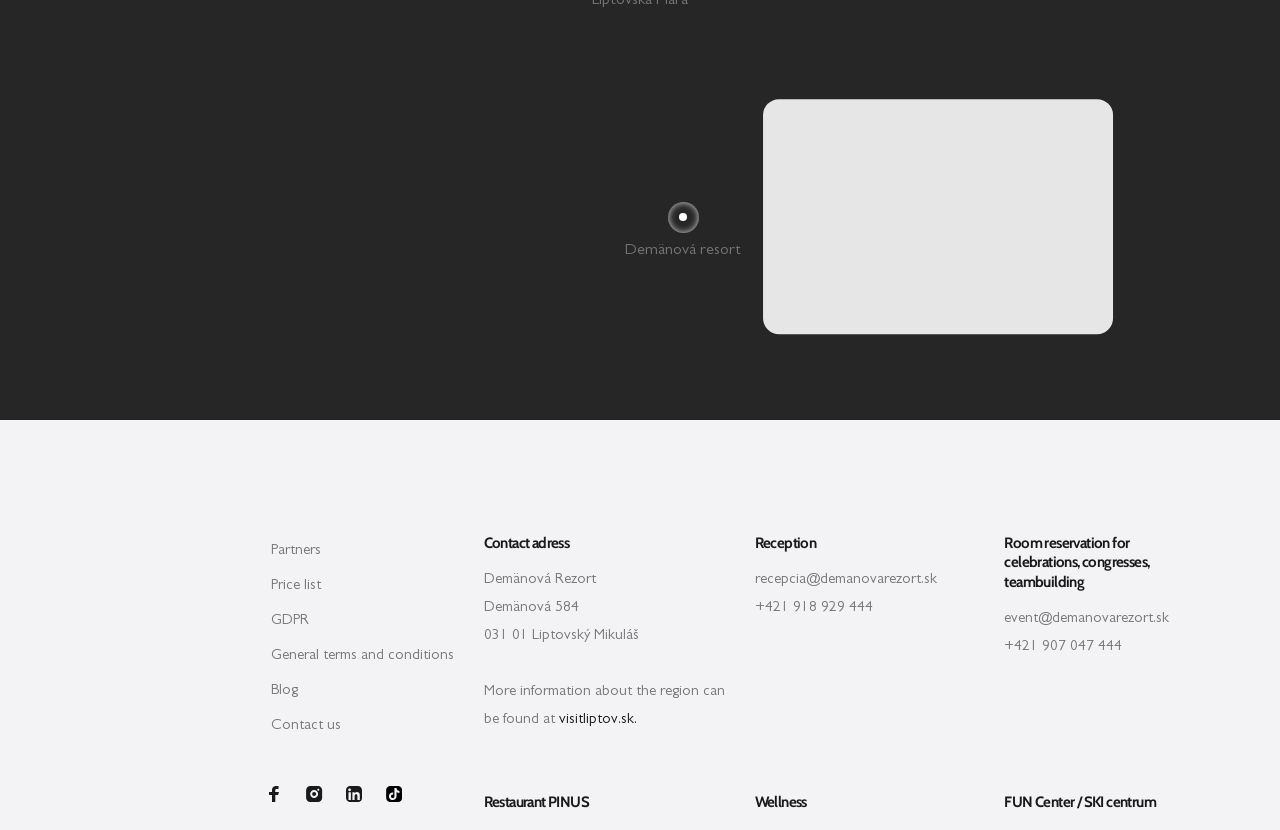Find the bounding box coordinates for the area that must be clicked to perform this action: "Click on Demänová resort".

[0.488, 0.291, 0.579, 0.31]